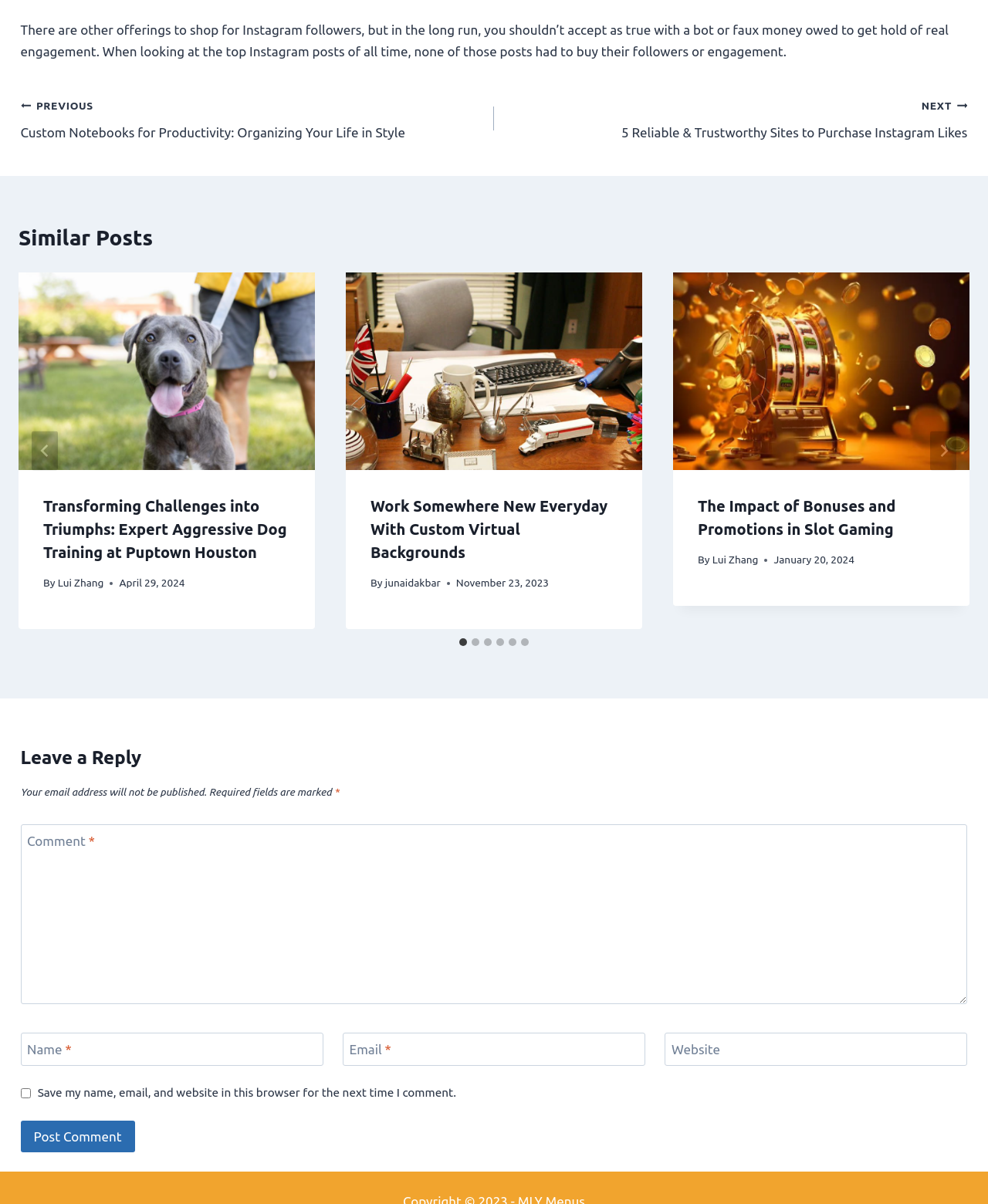Identify the bounding box coordinates of the specific part of the webpage to click to complete this instruction: "Share on facebook".

None